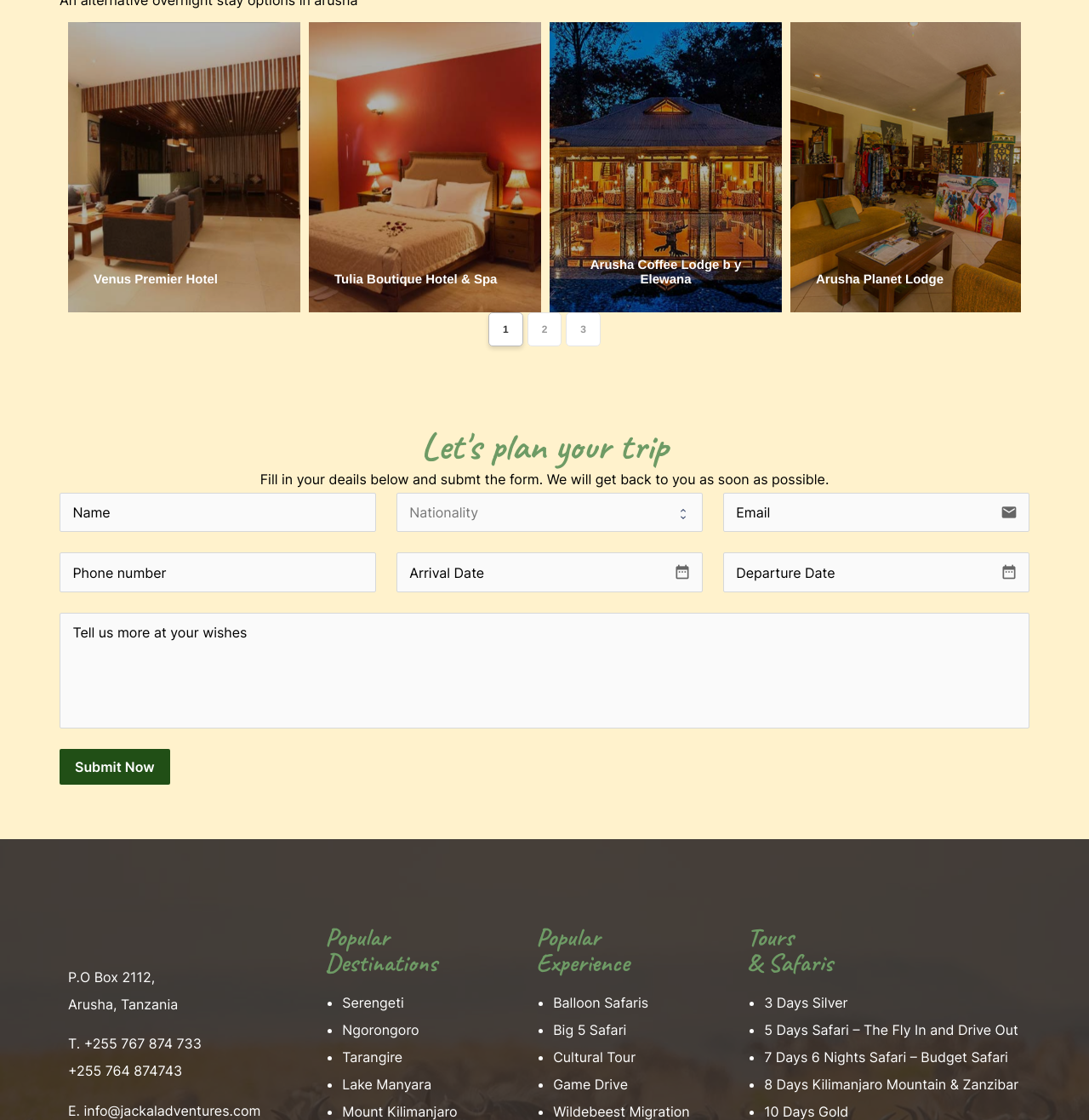Based on the element description, predict the bounding box coordinates (top-left x, top-left y, bottom-right x, bottom-right y) for the UI element in the screenshot: parent_node: date_range name="field8" placeholder="Departure Date"

[0.664, 0.493, 0.945, 0.529]